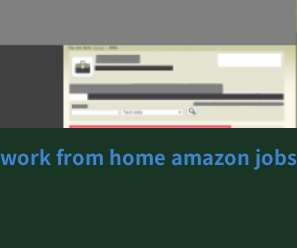What is the purpose of the navigation and search functionalities?
Answer the question using a single word or phrase, according to the image.

To aid job seekers